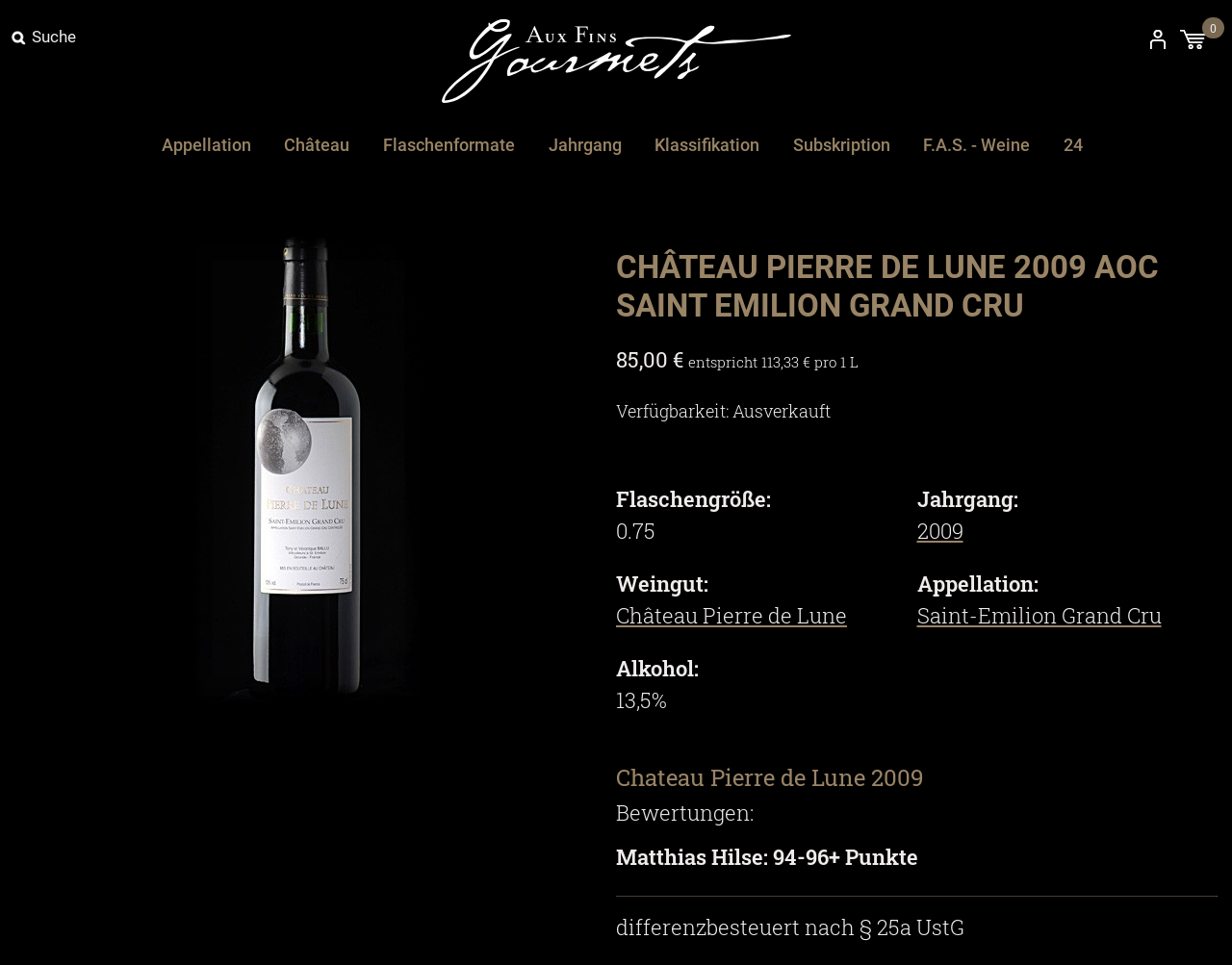Give the bounding box coordinates for the element described by: "Château".

[0.221, 0.14, 0.284, 0.161]